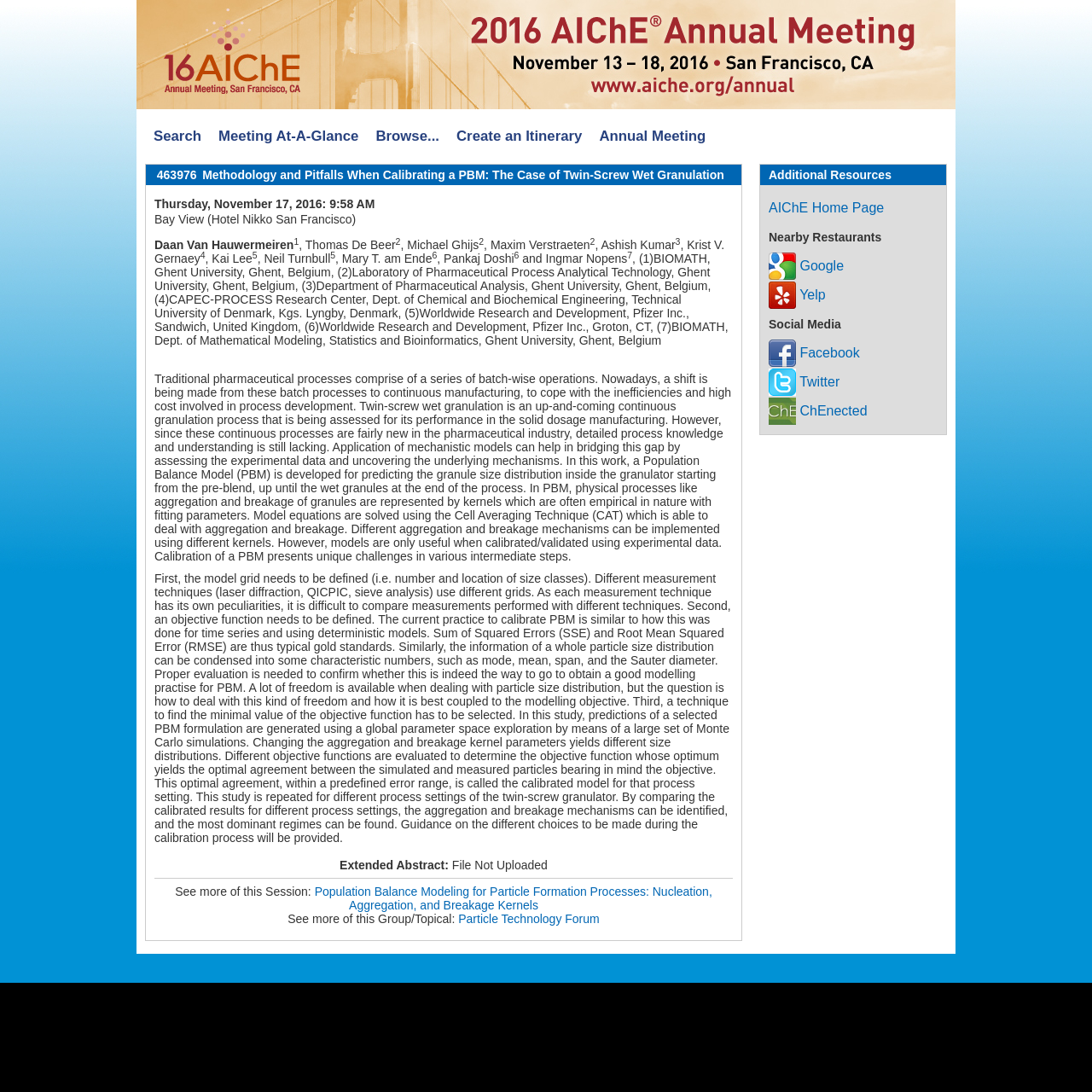Create a full and detailed caption for the entire webpage.

This webpage appears to be a conference abstract page, specifically for the 2016 Annual Meeting. At the top, there is a title "Methodology and Pitfalls When Calibrating a PBM: The Case of Twin-Screw Wet Granulation" with a link to the 2016 Annual Meeting. Below the title, there are several links to related pages, including "Search", "Meeting At-A-Glance", "Browse...", "Create an Itinerary", and "Annual Meeting".

On the left side of the page, there is a section titled "Additional Resources" with links to external websites, including AIChE Home Page, Google, Yelp, Facebook, Twitter, and ChEnected. Each link has a corresponding image.

The main content of the page is a detailed abstract of a conference presentation, which discusses the methodology and pitfalls of calibrating a Population Balance Model (PBM) for twin-screw wet granulation. The abstract is divided into several paragraphs, each discussing a specific aspect of the model calibration process.

Below the abstract, there is information about the presentation, including the authors, their affiliations, and the presentation time and location. There are also links to related sessions and groups, including "Population Balance Modeling for Particle Formation Processes: Nucleation, Aggregation, and Breakage Kernels" and "Particle Technology Forum".

At the bottom of the page, there is a note that the extended abstract file has not been uploaded.